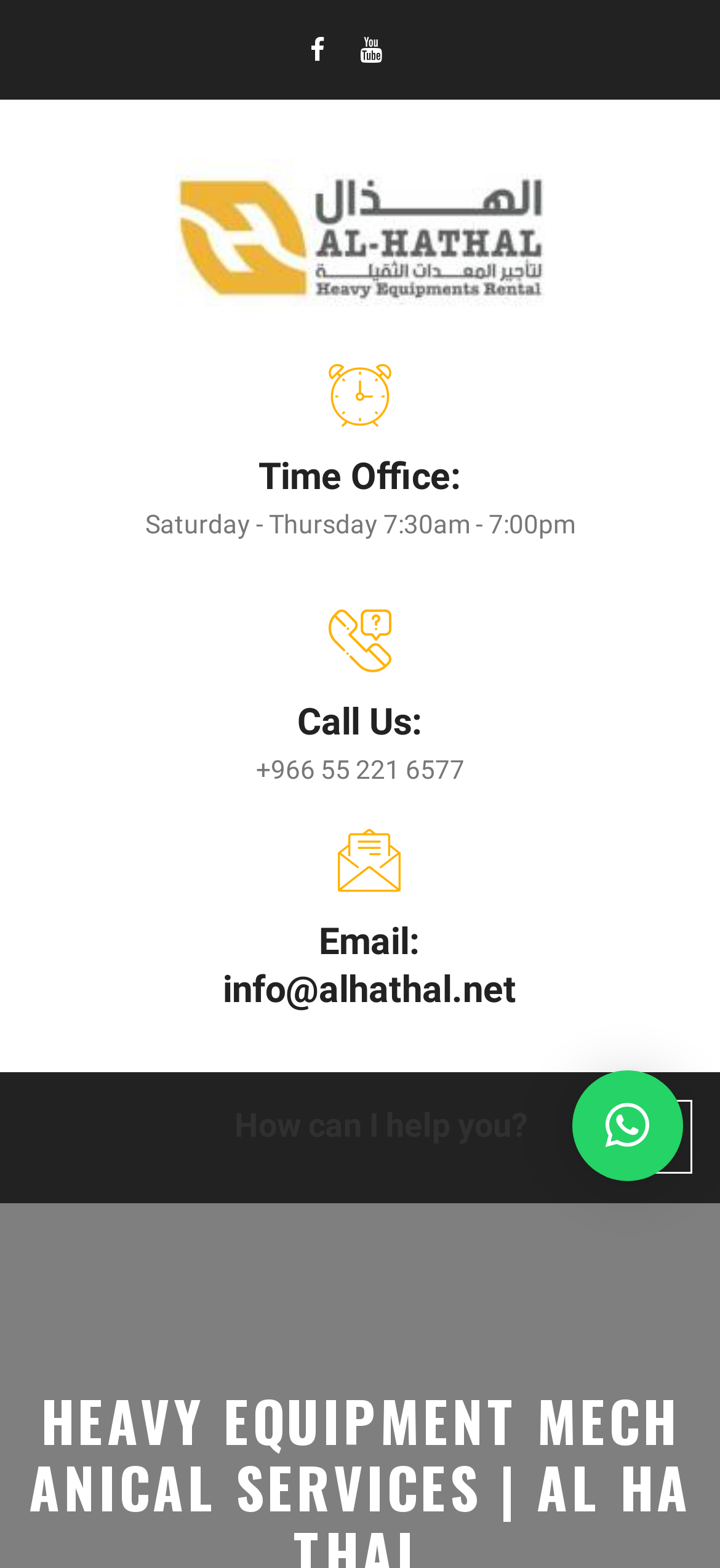Provide a comprehensive caption for the webpage.

The webpage is about Heavy Equipment Mechanical Services provided by Al Hathal. At the top left, there is a logo with the text "Awesome Logo" next to it. Below the logo, there are two social media links, represented by icons, positioned side by side.

On the right side of the page, there is a section with contact information. It starts with the text "Time Office:" followed by the office hours, "Saturday - Thursday 7:30am - 7:00pm". Below this, there is a "Call Us:" section with a phone number, "+966 55 221 6577". Further down, there is an "Email:" section with the email address "info@alhathal.net".

At the top right corner, there is a toggle navigation button, which is not expanded. Next to it, there is a button with a cross icon and the text "How can I help you?".